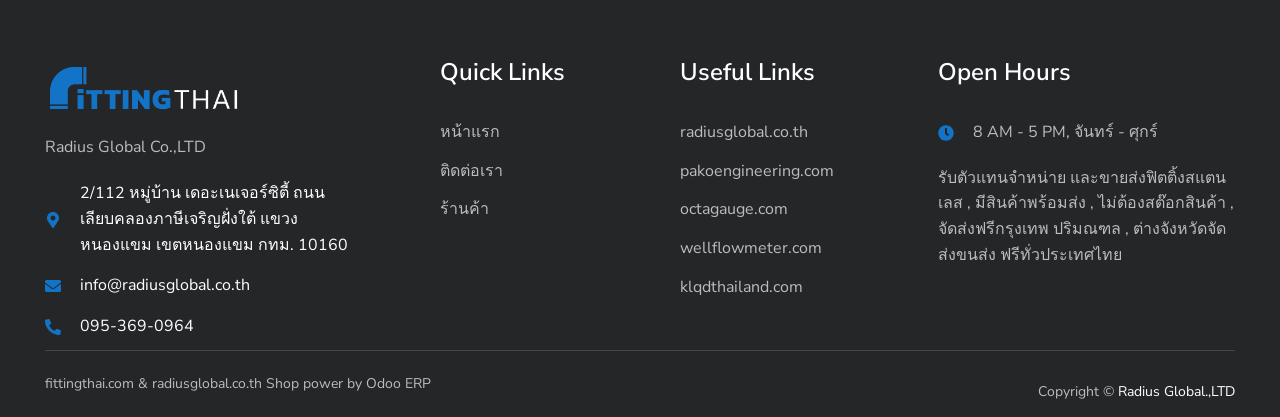What is the website of the company?
Provide a thorough and detailed answer to the question.

I found the website of the company by looking at the link element with the text 'radiusglobal.co.th' which is located under the 'Useful Links' heading.